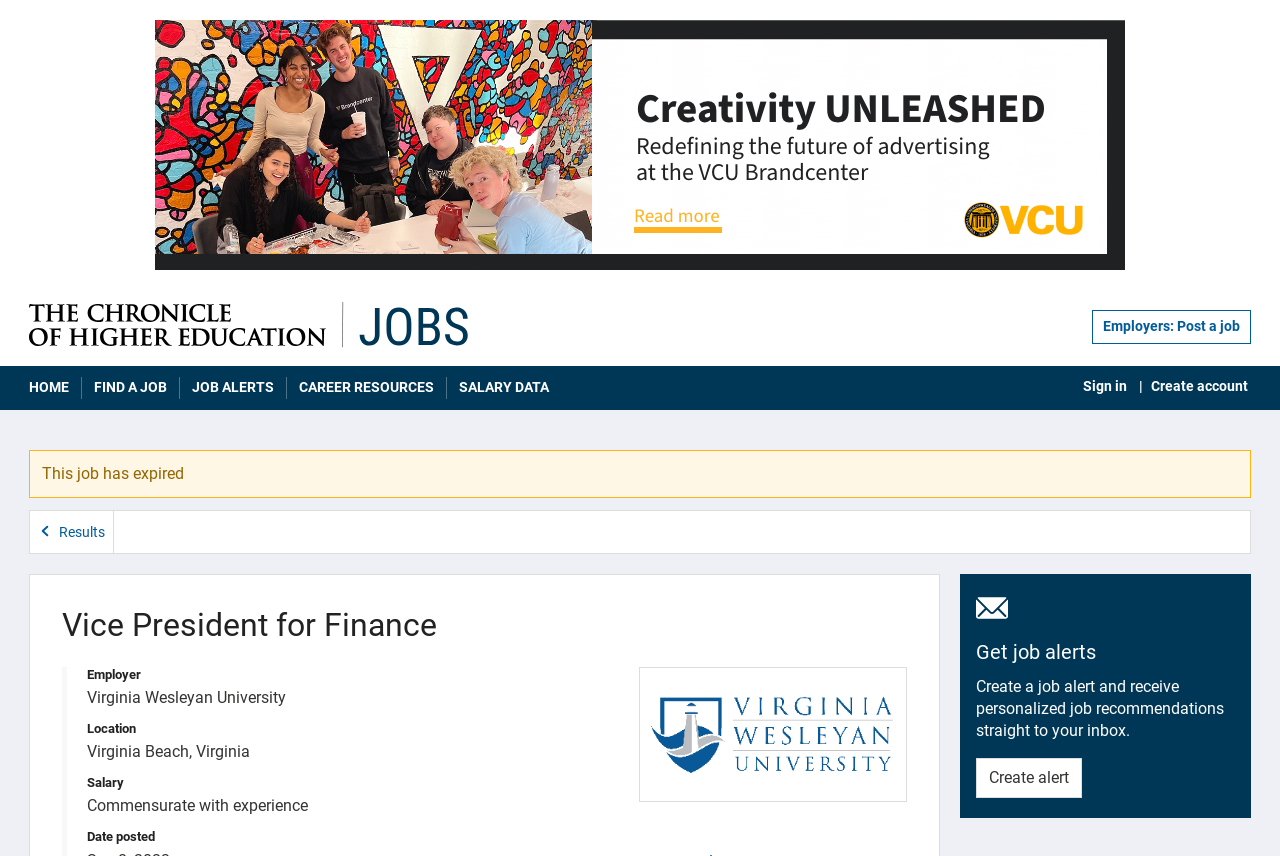Detail the webpage's structure and highlights in your description.

This webpage is a job posting for a Vice President for Finance position at Virginia Wesleyan University in Virginia Beach, Virginia. At the top of the page, there is an advertisement iframe that takes up most of the width and about a quarter of the height of the page. Above the advertisement, there are links to sign in, create an account, and post a job, as well as a separator line.

On the top-left corner, there is a link to the homepage and an image of The Chronicle of Higher Education Jobs logo. Below this, there is a main navigation menu with links to HOME, FIND A JOB, JOB ALERTS, CAREER RESOURCES, and SALARY DATA.

Below the navigation menu, there is an alert box that indicates the job has expired. Next to the alert box, there is a pagination navigation with a link to go back to the results.

The main content of the page is the job posting, which is headed by a title "Vice President for Finance". Below the title, there is a description list that provides details about the job, including the employer, location, salary, and date posted. The description list is divided into terms and details, with each term on the left and its corresponding detail on the right.

On the right side of the page, there is a section headed "Get job alerts" that encourages users to create a job alert to receive personalized job recommendations. This section includes a brief description and a link to create an alert.